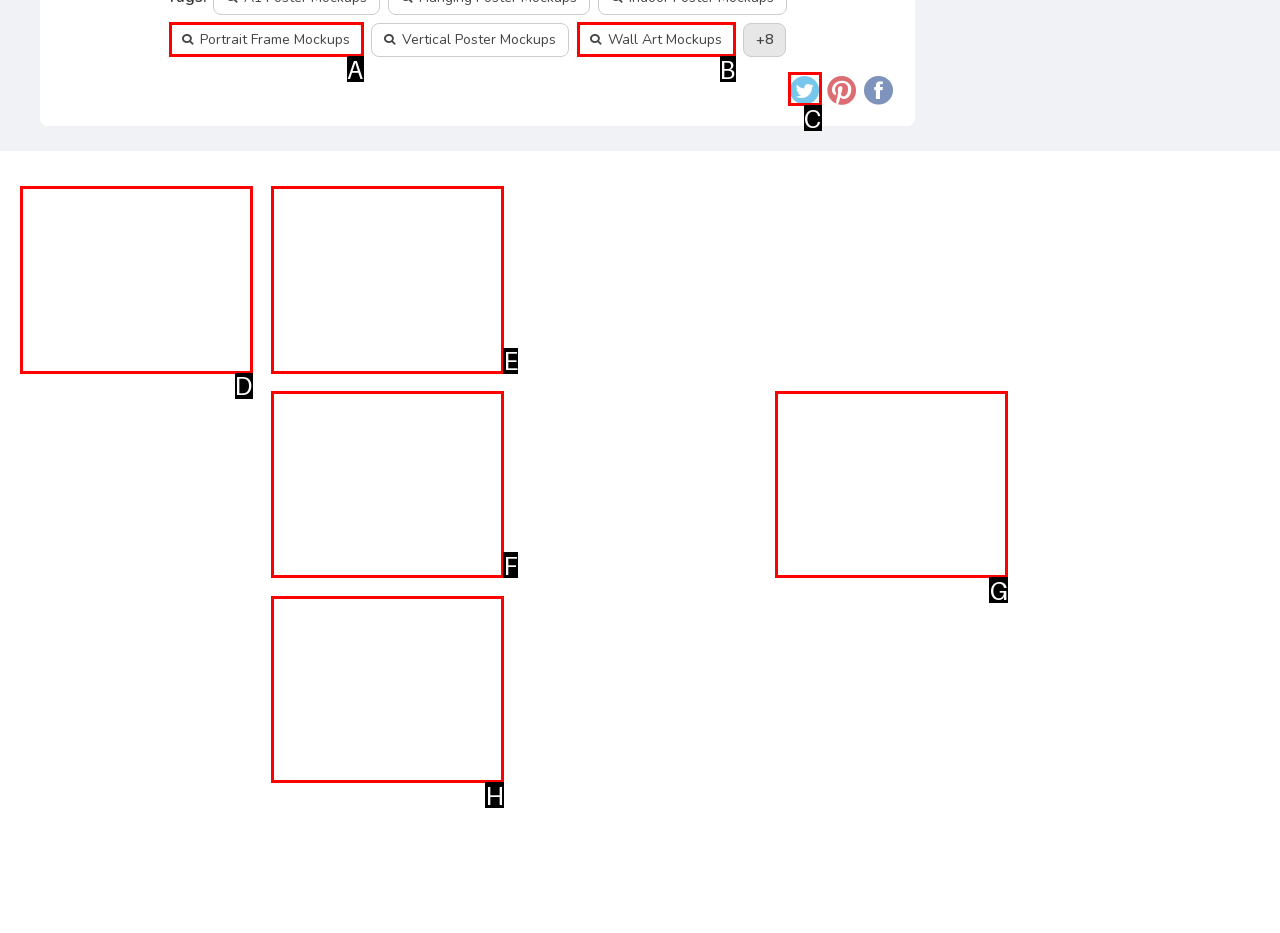Identify which lettered option to click to carry out the task: Download Free Wood Frame Wall Art Mockup. Provide the letter as your answer.

D